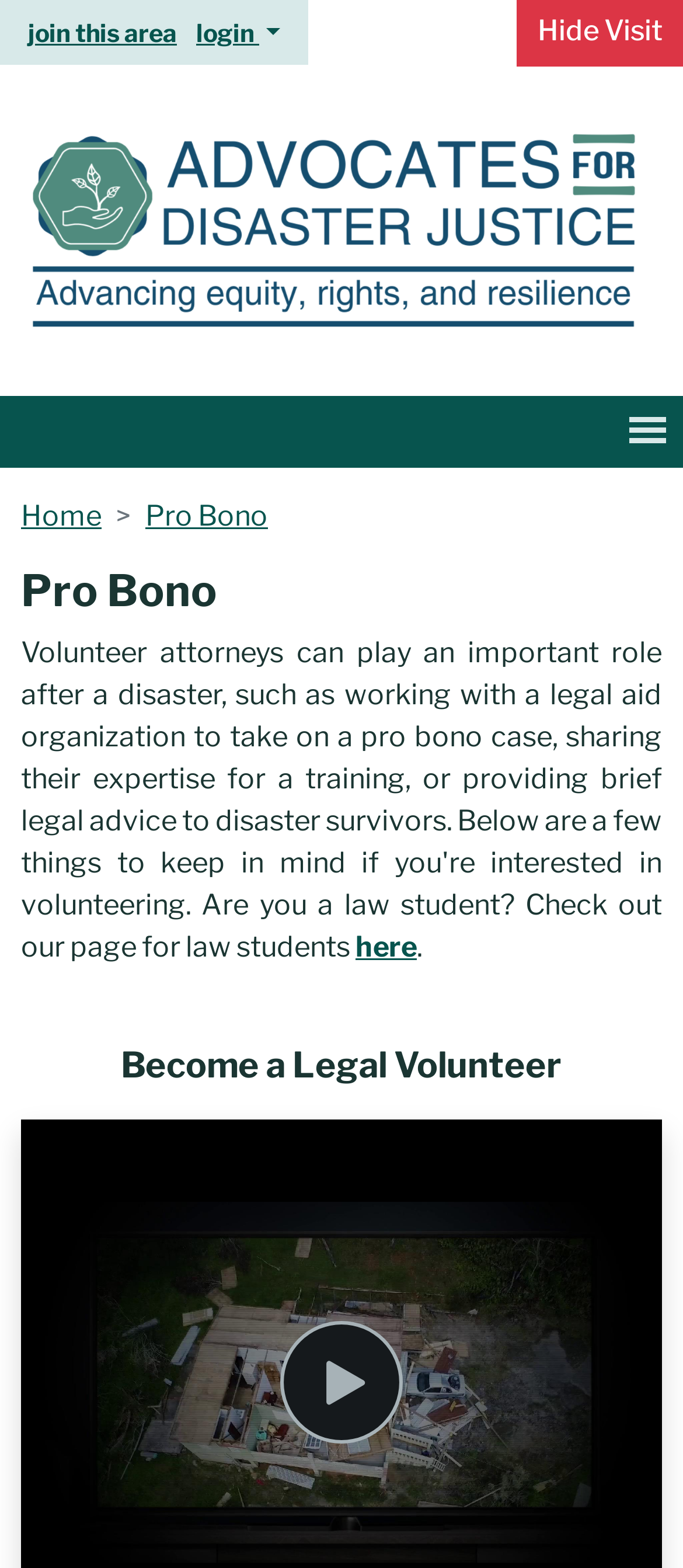How many links are in the top navigation bar?
Using the image, provide a concise answer in one word or a short phrase.

3